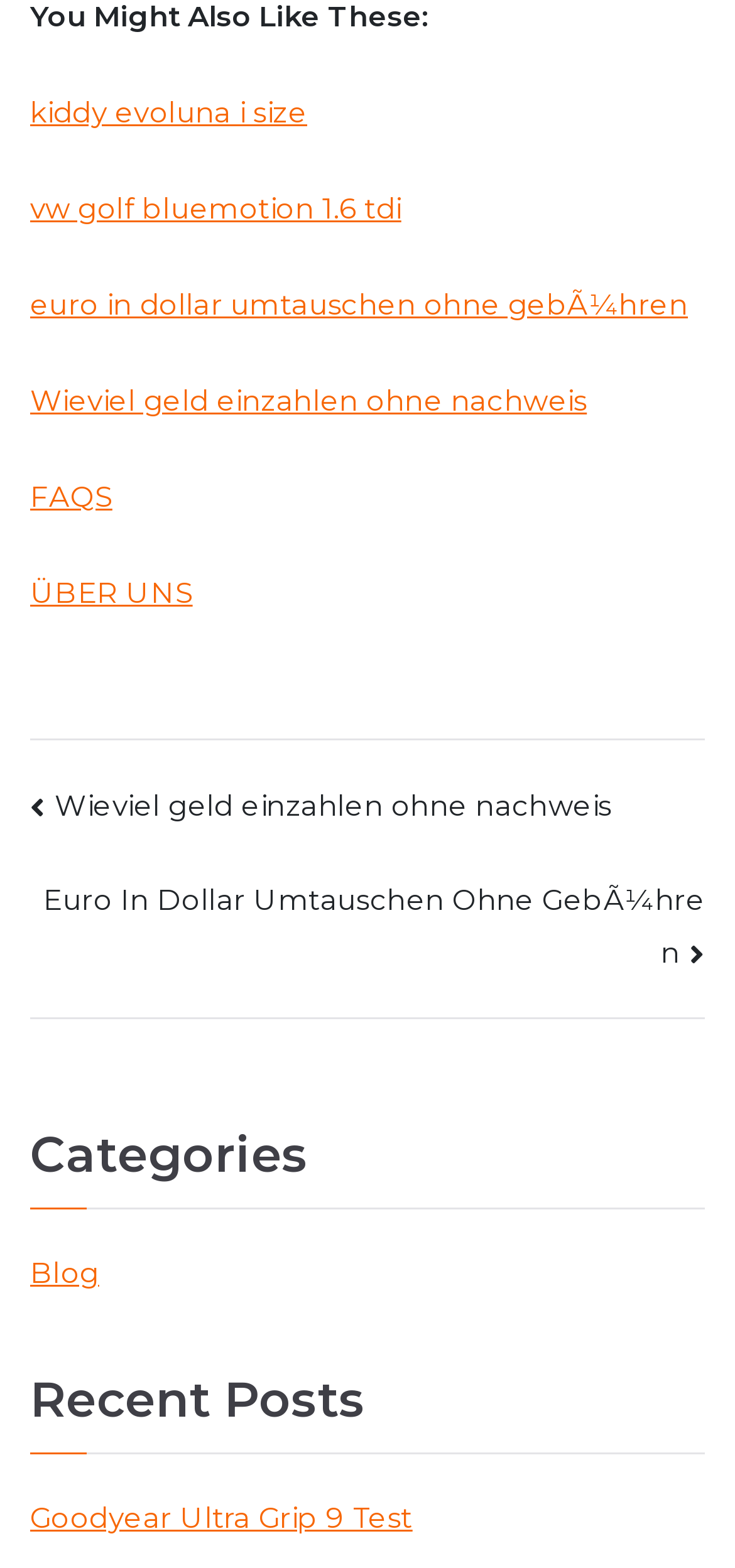Determine the bounding box coordinates of the clickable element to complete this instruction: "View FAQs". Provide the coordinates in the format of four float numbers between 0 and 1, [left, top, right, bottom].

[0.041, 0.305, 0.153, 0.328]